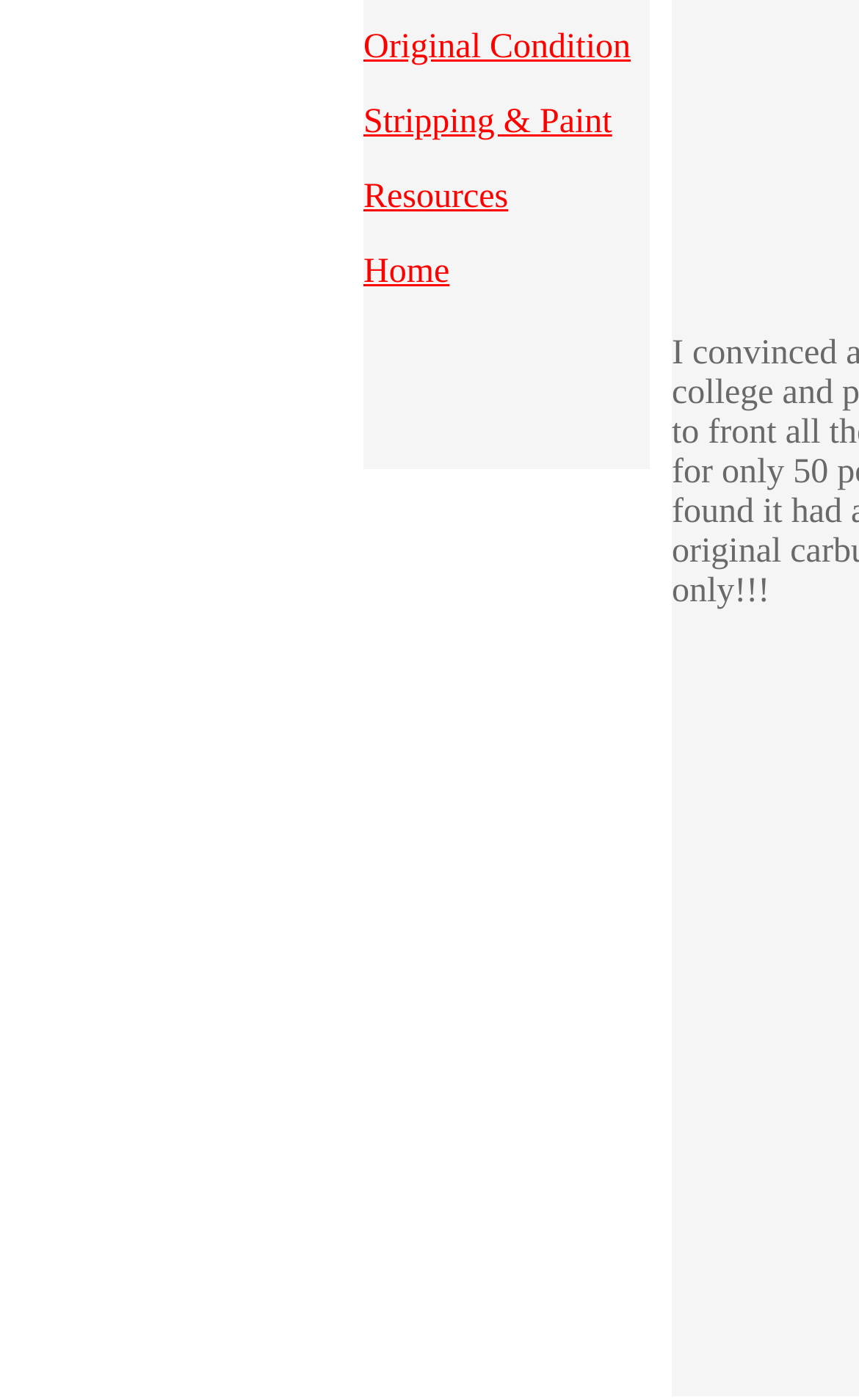Bounding box coordinates should be in the format (top-left x, top-left y, bottom-right x, bottom-right y) and all values should be floating point numbers between 0 and 1. Determine the bounding box coordinate for the UI element described as: Black Business

None